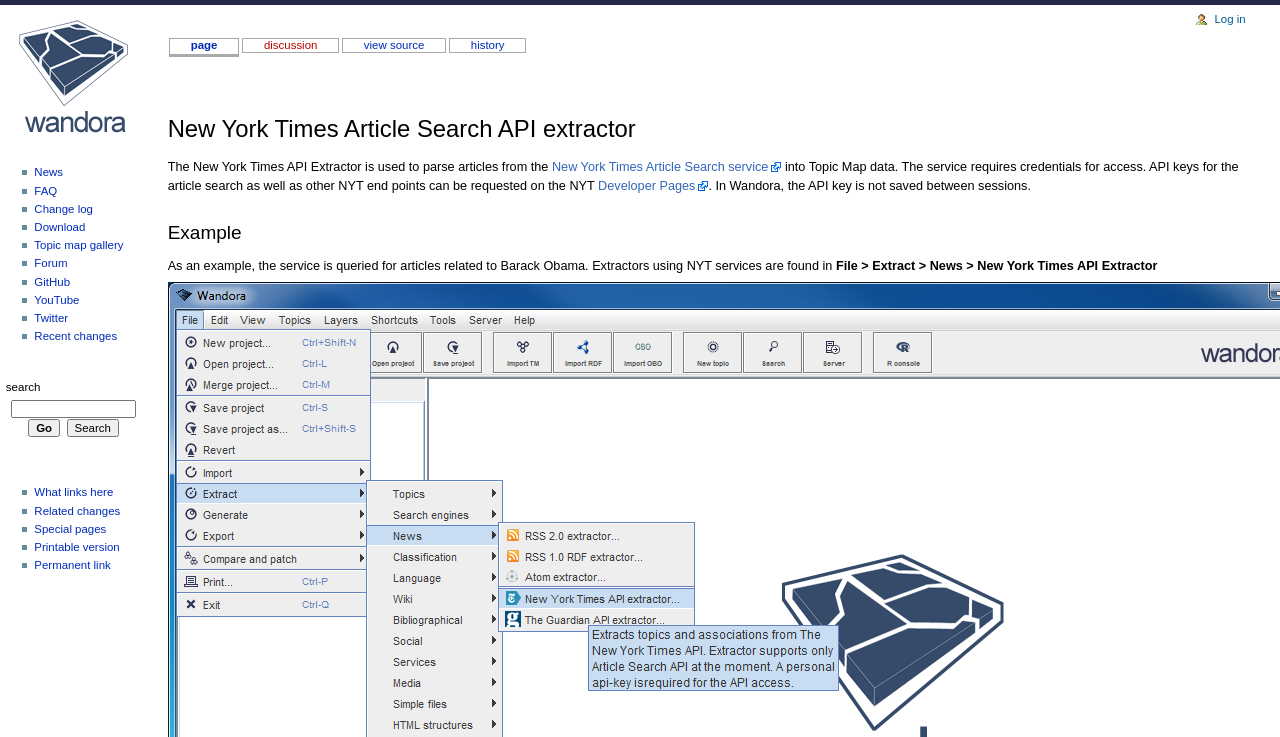What is the function of the 'Go' button?
Please analyze the image and answer the question with as much detail as possible.

The 'Go' button is located next to the search box and is likely used to initiate the search function. This can be inferred from its placement and the fact that it is a button, which is typically used to trigger an action.